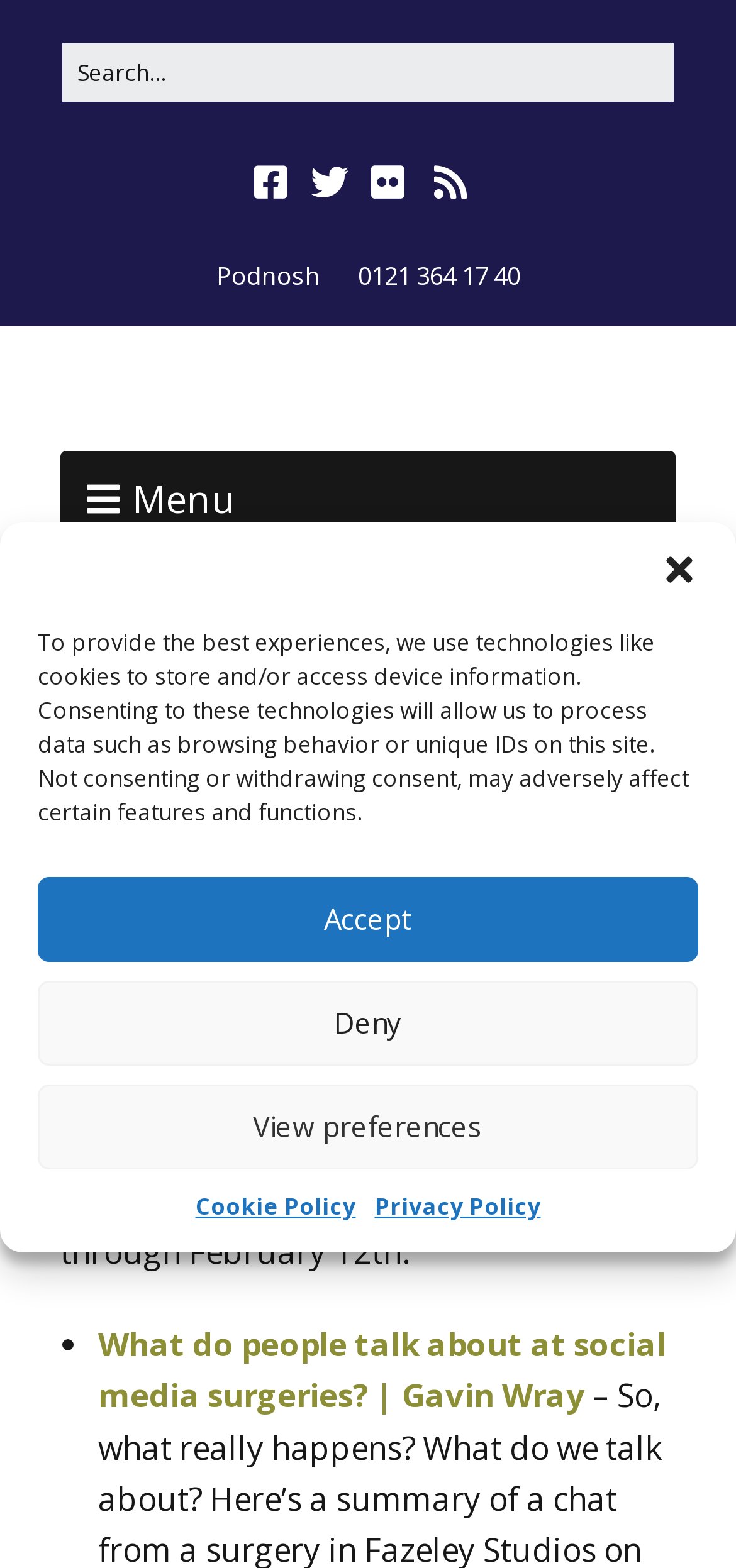Bounding box coordinates are specified in the format (top-left x, top-left y, bottom-right x, bottom-right y). All values are floating point numbers bounded between 0 and 1. Please provide the bounding box coordinate of the region this sentence describes: Twitter

[0.412, 0.093, 0.483, 0.141]